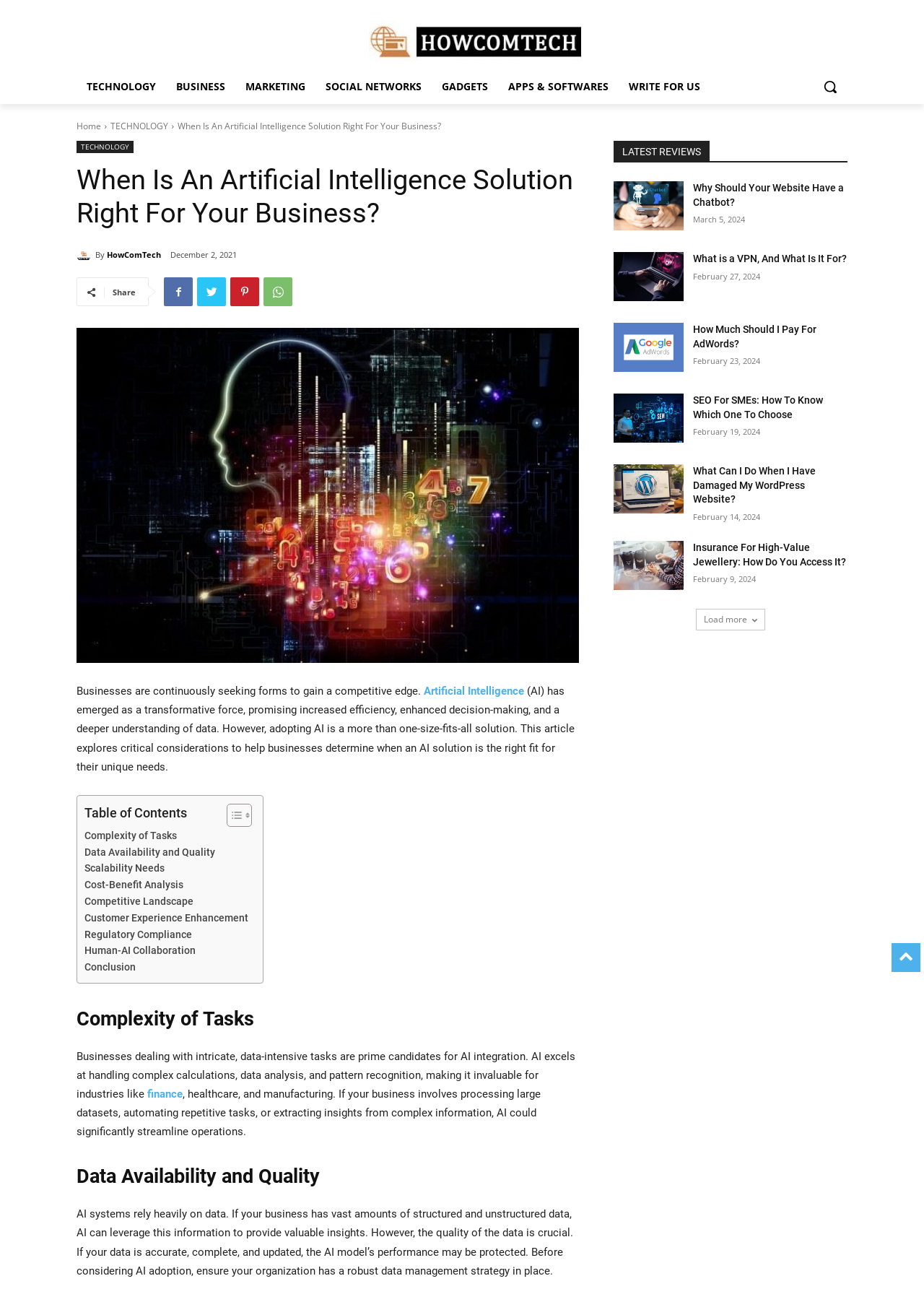Predict the bounding box of the UI element that fits this description: "Scalability Needs".

[0.091, 0.661, 0.178, 0.673]